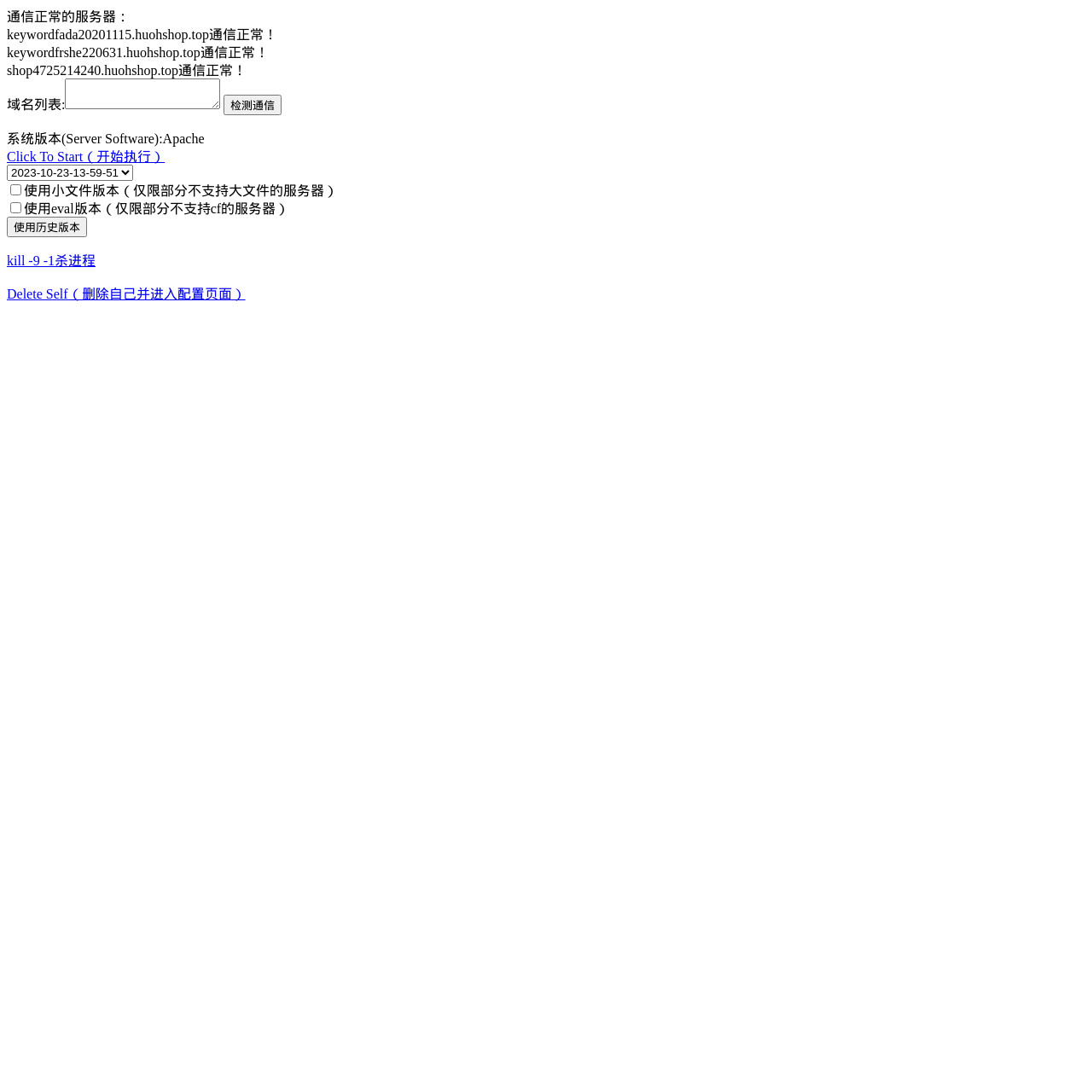Refer to the element description kill -9 -1杀进程 and identify the corresponding bounding box in the screenshot. Format the coordinates as (top-left x, top-left y, bottom-right x, bottom-right y) with values in the range of 0 to 1.

[0.006, 0.232, 0.088, 0.245]